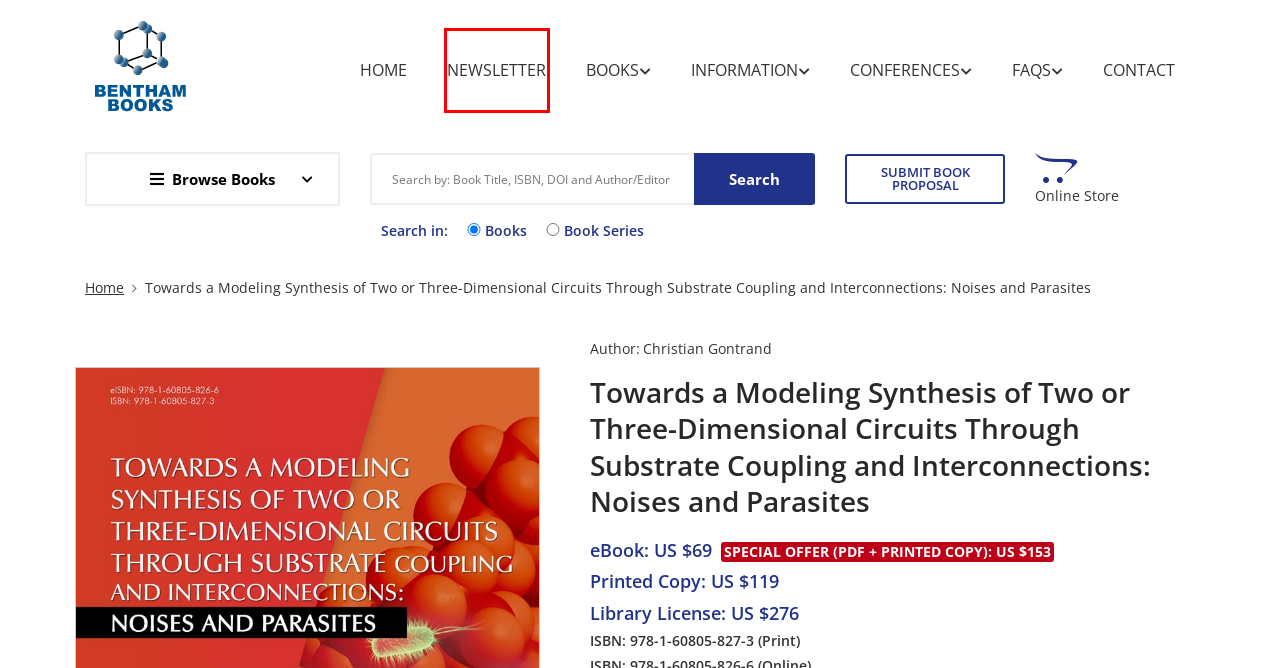Consider the screenshot of a webpage with a red bounding box around an element. Select the webpage description that best corresponds to the new page after clicking the element inside the red bounding box. Here are the candidates:
A. Chapter - Foreword

            | Bentham Science
B. Browse Book
            | Bentham Science
C. Chapter - Defects in Microwave Devices

            | Bentham Science
D. Bentham Science Newsletter
E. Chapter - Preface

            | Bentham Science
F. Chapter - 3D Substrate/Interconnect Modeling

            | Bentham Science
G. Alerting Services
H. Chapter - Noise and Parasites in Mixed Circuits

            | Bentham Science

D